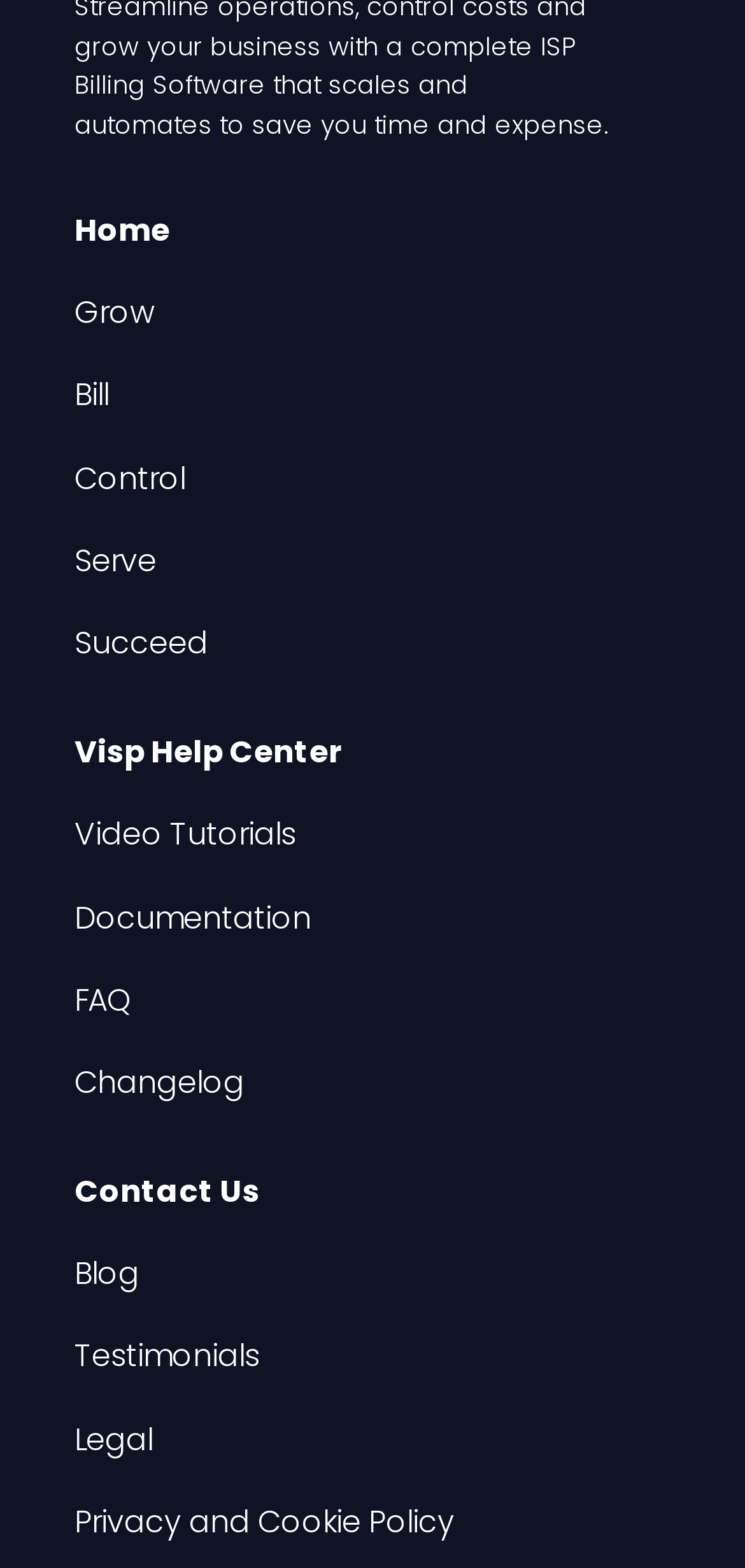How many links are there in the top section of the webpage?
Based on the screenshot, provide a one-word or short-phrase response.

6